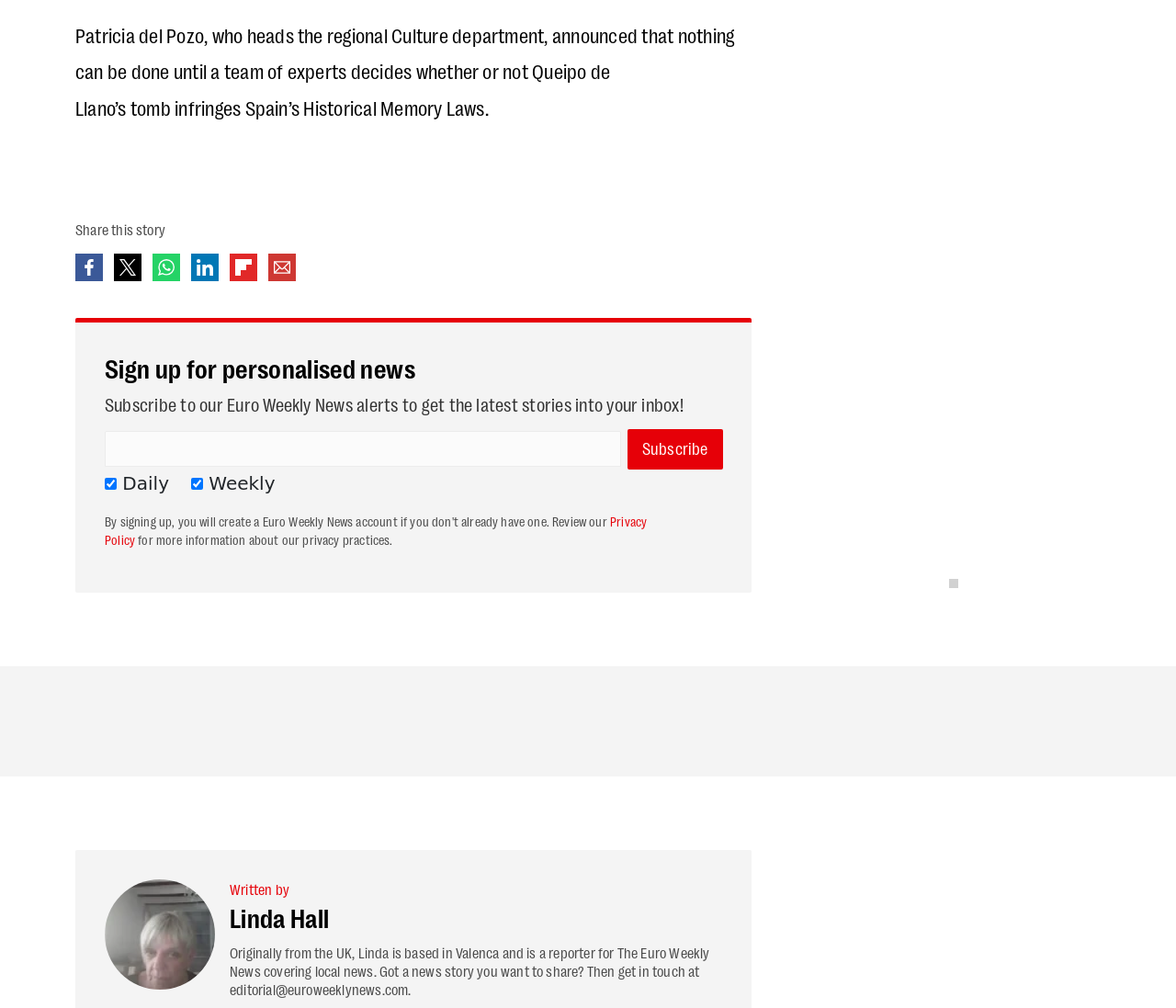Give a one-word or one-phrase response to the question: 
Who announced that nothing can be done until a team of experts decides?

Patricia del Pozo